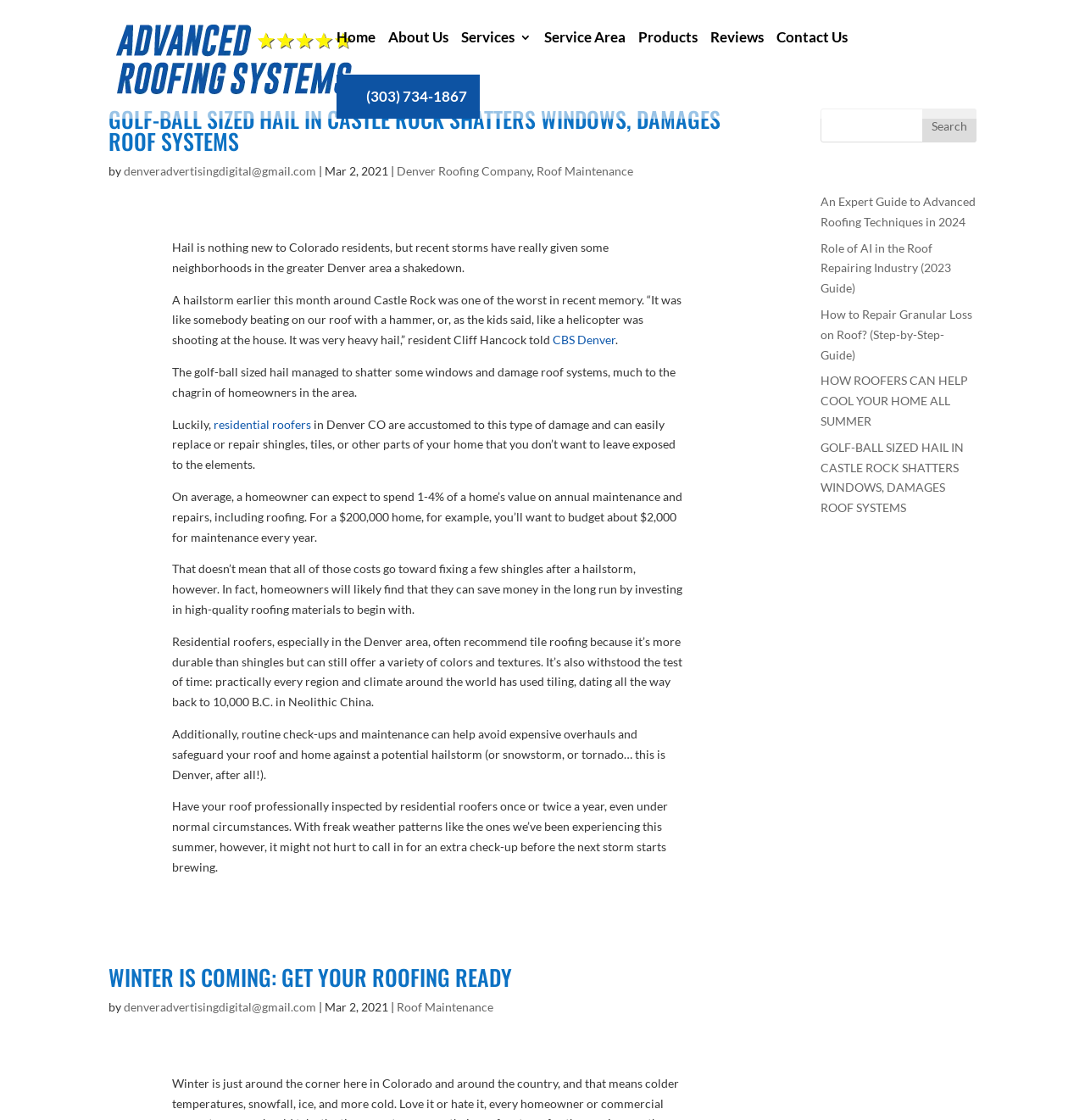Please identify the bounding box coordinates of the region to click in order to complete the task: "Check the ratings". The coordinates must be four float numbers between 0 and 1, specified as [left, top, right, bottom].

None